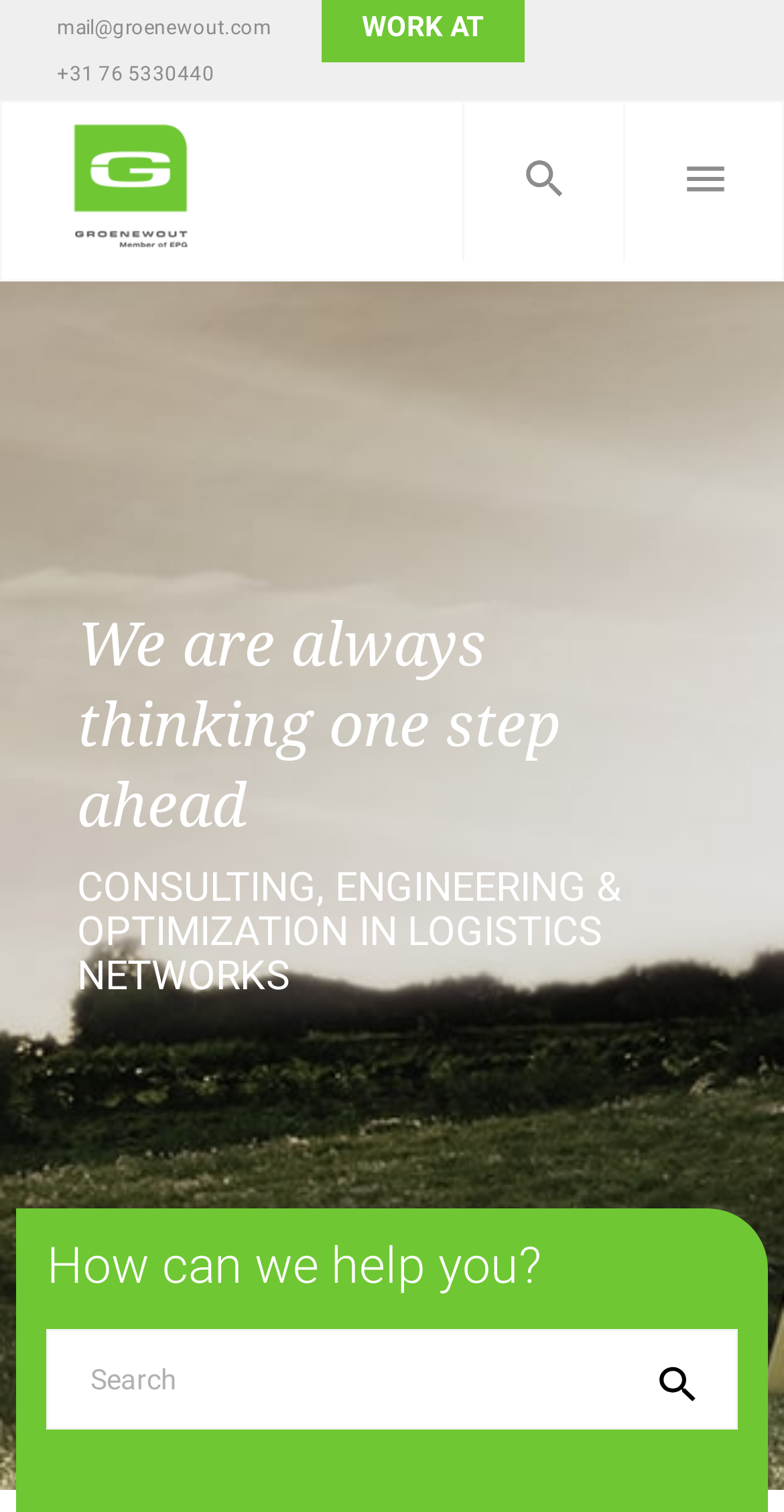Specify the bounding box coordinates (top-left x, top-left y, bottom-right x, bottom-right y) of the UI element in the screenshot that matches this description: Random

None